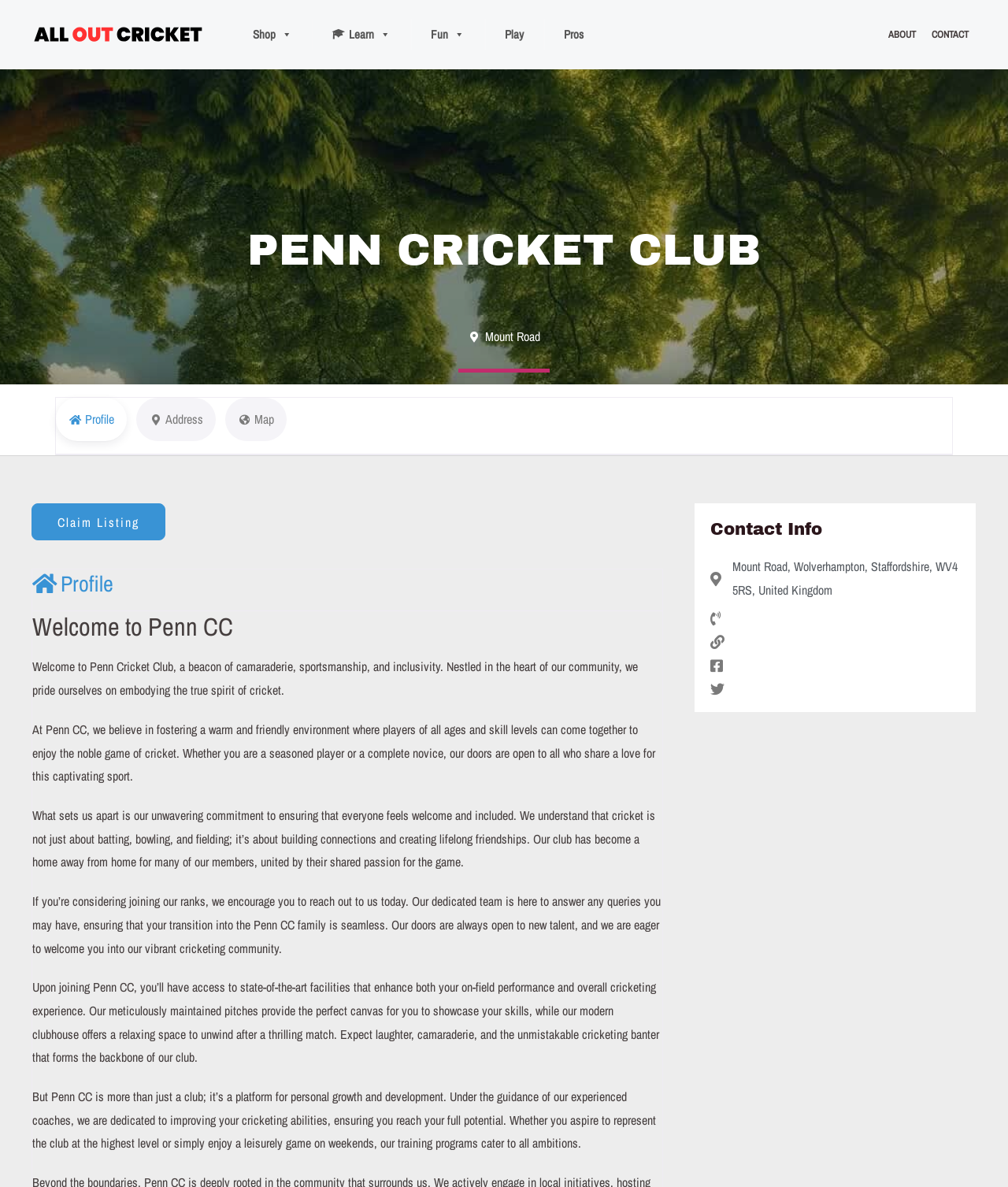Pinpoint the bounding box coordinates of the clickable area needed to execute the instruction: "Click the 'Play' link". The coordinates should be specified as four float numbers between 0 and 1, i.e., [left, top, right, bottom].

[0.481, 0.016, 0.539, 0.042]